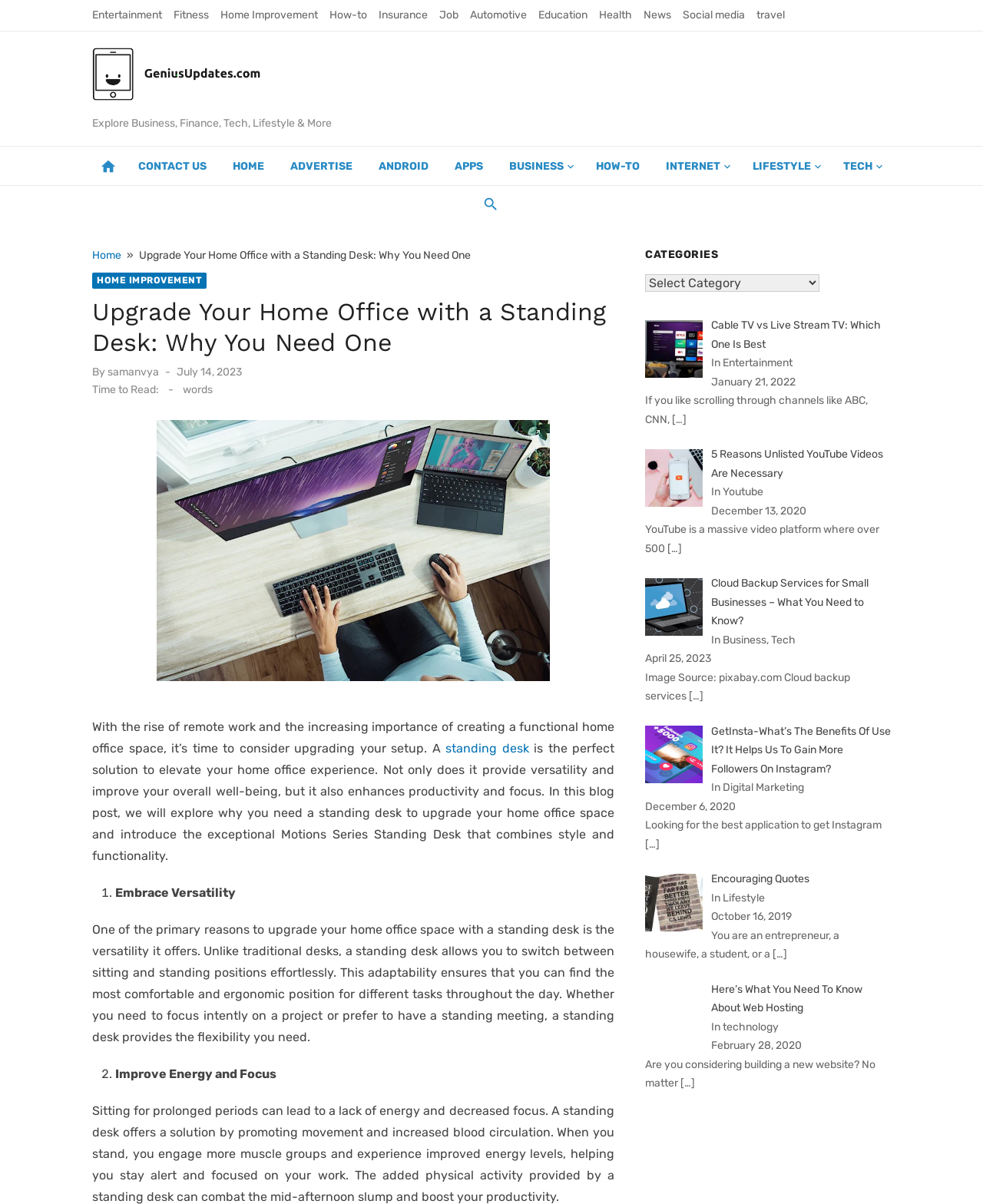Determine the bounding box coordinates of the clickable region to follow the instruction: "Contact the editorial board".

None